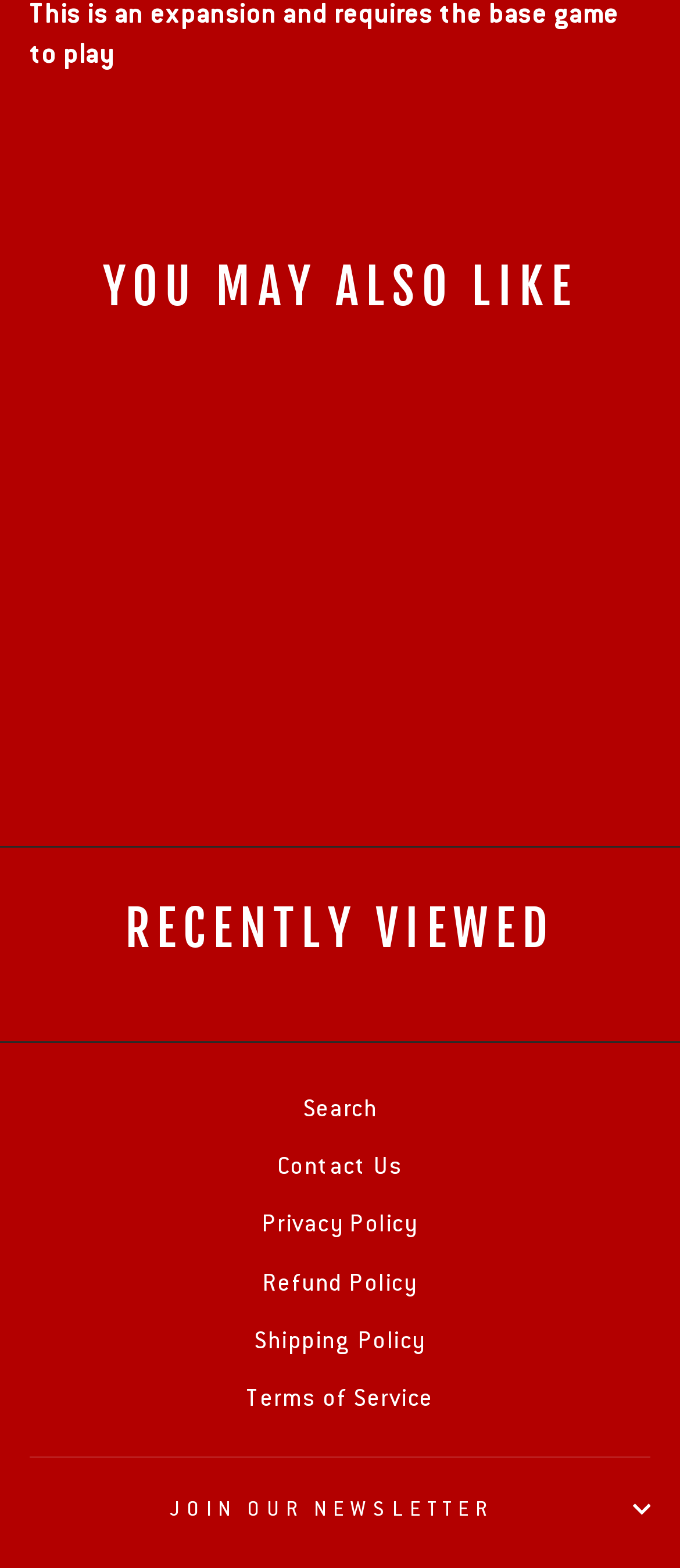Answer the following in one word or a short phrase: 
What is the purpose of the button at the bottom?

JOIN OUR NEWSLETTER